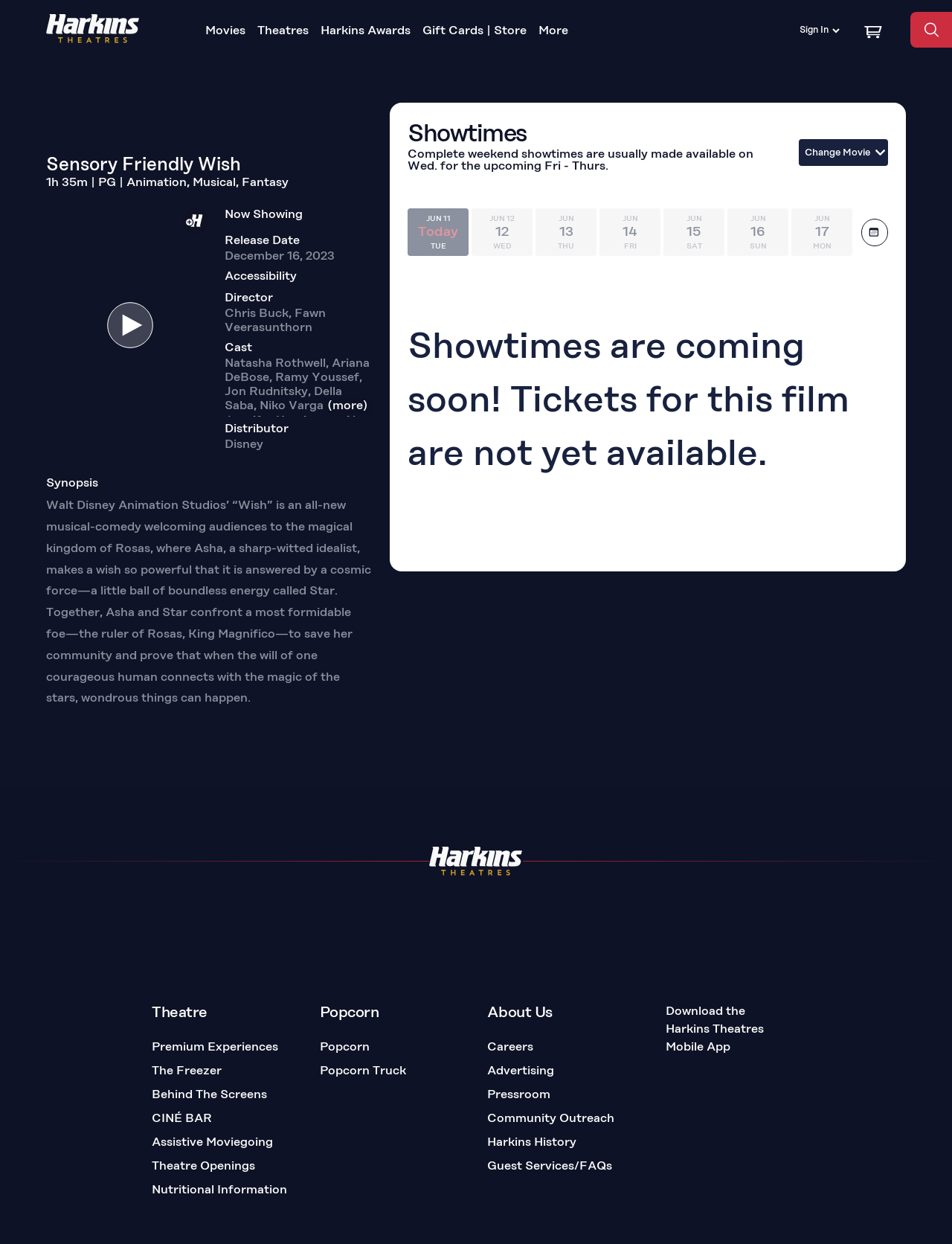Please give the bounding box coordinates of the area that should be clicked to fulfill the following instruction: "View showtimes for Sensory Friendly Wish". The coordinates should be in the format of four float numbers from 0 to 1, i.e., [left, top, right, bottom].

[0.428, 0.097, 0.839, 0.12]